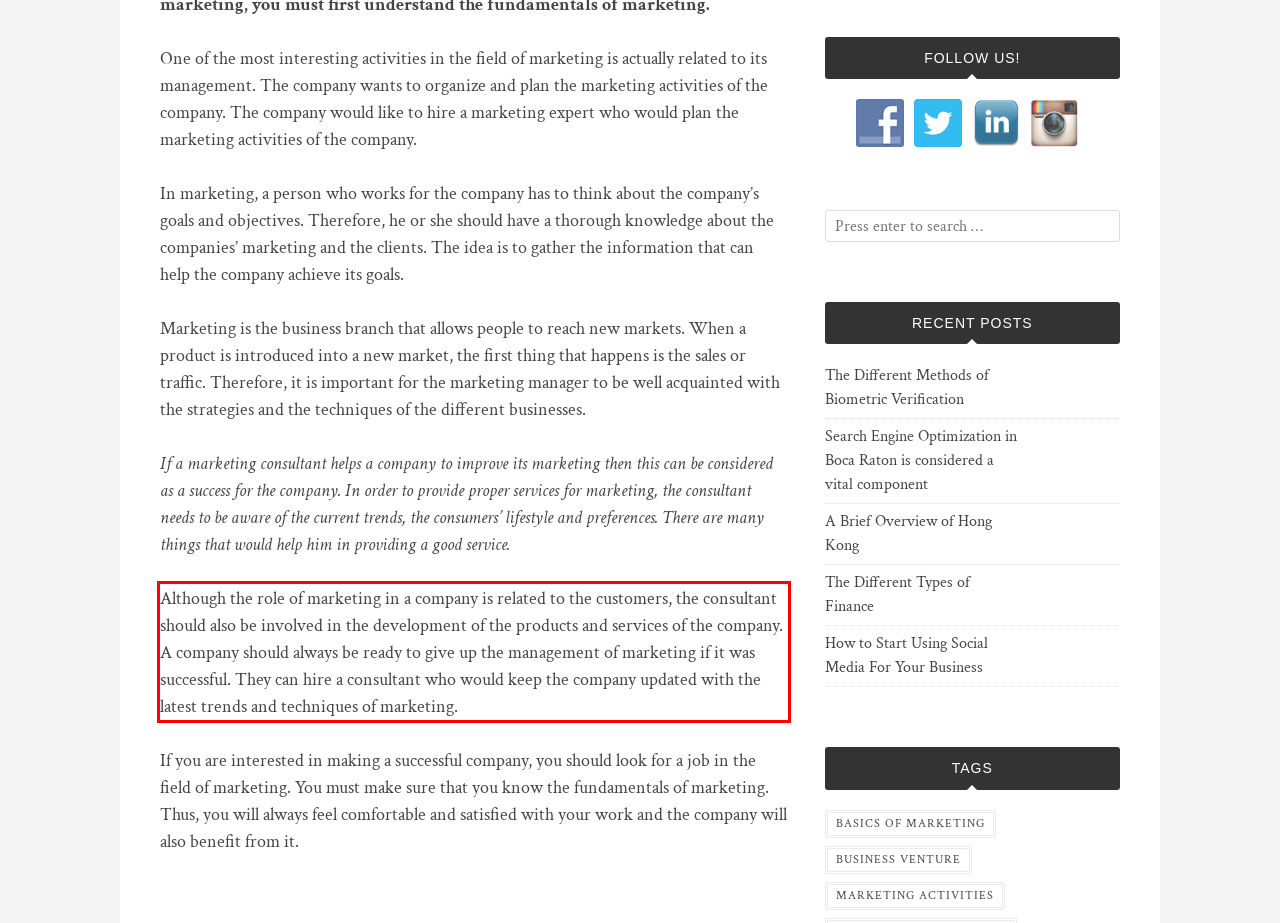You are provided with a screenshot of a webpage featuring a red rectangle bounding box. Extract the text content within this red bounding box using OCR.

Although the role of marketing in a company is related to the customers, the consultant should also be involved in the development of the products and services of the company. A company should always be ready to give up the management of marketing if it was successful. They can hire a consultant who would keep the company updated with the latest trends and techniques of marketing.